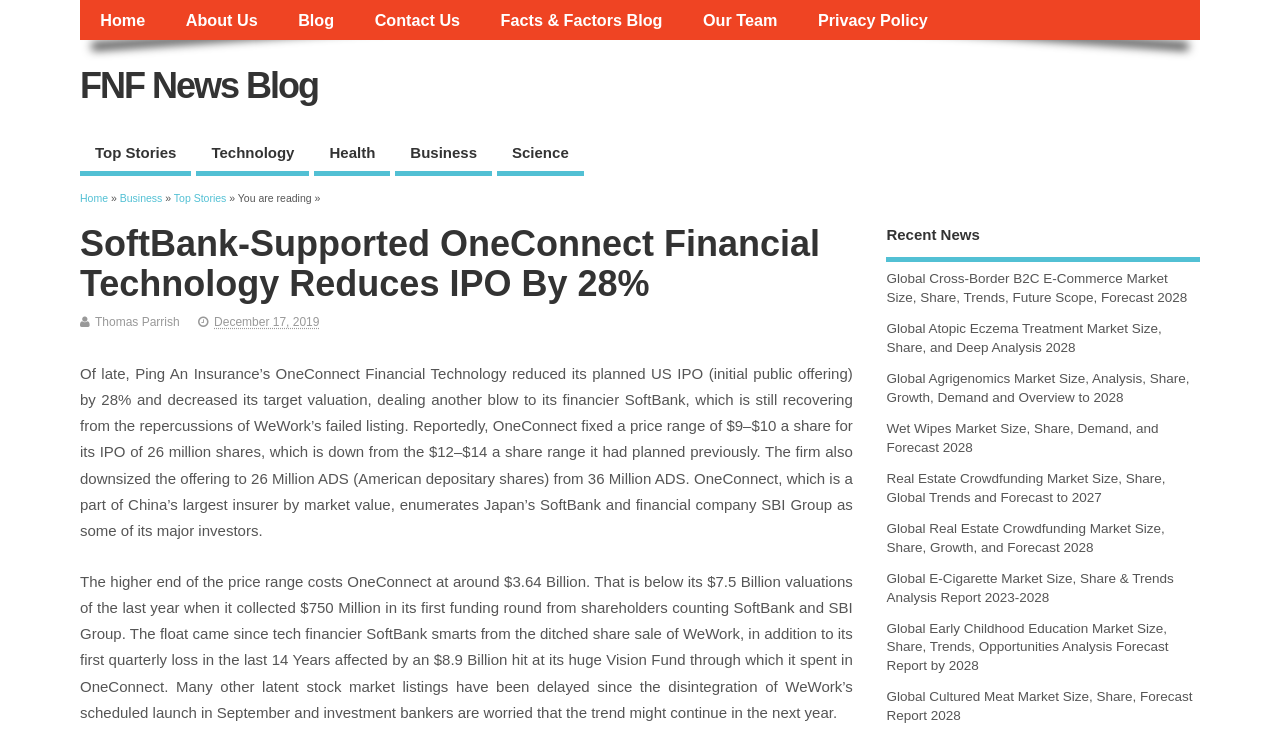Identify the main heading of the webpage and provide its text content.

SoftBank-Supported OneConnect Financial Technology Reduces IPO By 28%